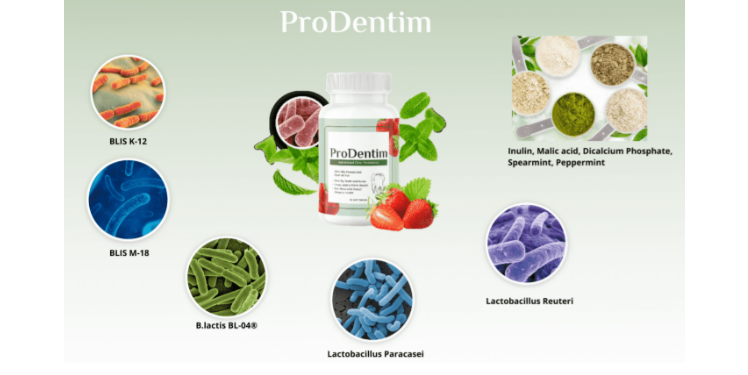Describe the image with as much detail as possible.

The image showcases the ProDentim dietary supplement, prominently featuring its sleek, white bottle labeled with "ProDentim" at the center. Surrounding the bottle are illustrations of various probiotic strains, including BLIS K-12, BLIS M-18, B.lactis BL-048, Lactobacillus Paracasei, and Lactobacillus Reuteri, each visually distinguished with colorful representations. The background is a soft gradient of pale green, enhancing the fresh and clean feel of the product. Additionally, sprigs of mint and strawberries accentuate the image, hinting at the natural ingredients and flavorful aspects of the ProDentim formula, which is designed to support oral health and enhance the wellbeing of gums and teeth.